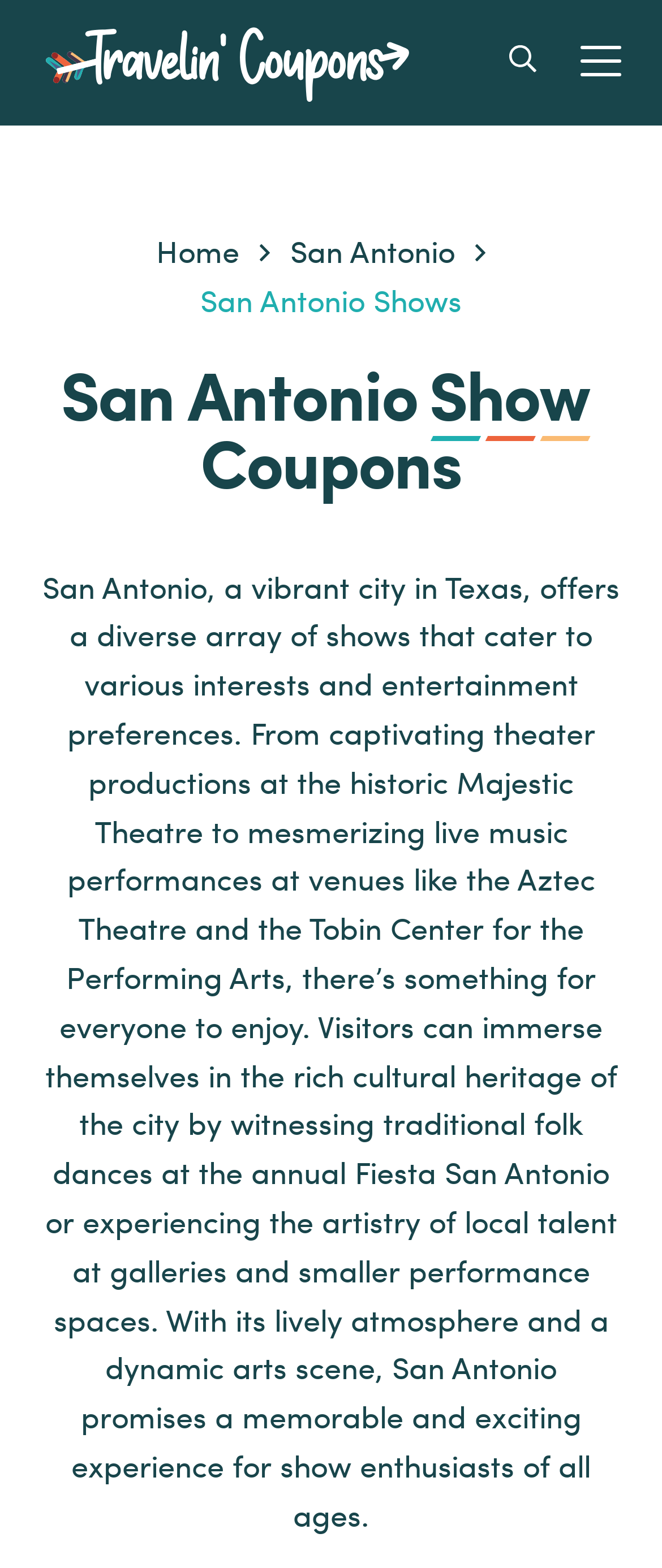Generate a detailed explanation of the webpage's features and information.

The webpage is about San Antonio show coupons and discounts, specifically featuring travel coupons and travel discounts in San Antonio, TX. 

At the top left corner, there are two links, "Skip to primary navigation" and "Skip to main content", which are likely used for accessibility purposes. Next to them, on the top left, is the Travelin' Coupons logo, which is an image with a link. 

On the top right, there is a search button. Below the logo, there is a navigation menu with links to "Home" and "San Antonio". 

The main content of the page is headed by a title "San Antonio Show Coupons" and a subheading "San Antonio Shows". Below the title, there is a descriptive paragraph about San Antonio's shows, mentioning various venues, events, and cultural experiences. This paragraph takes up most of the page's content area.